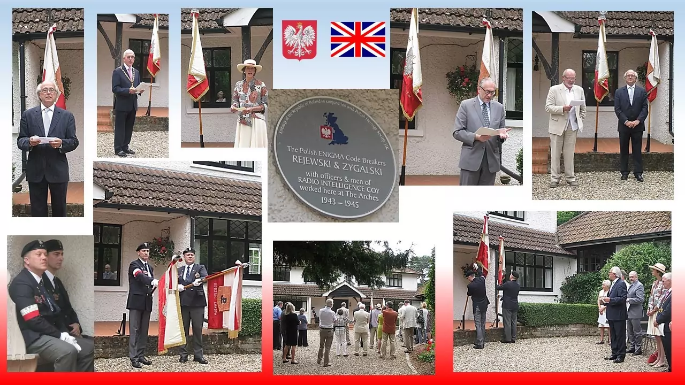What flags are displayed on the flagpoles?
Answer the question with a thorough and detailed explanation.

The caption describes the scene, stating that flagpoles adorned with the Polish and British flags frame the gathering, which indicates the presence of these two flags.